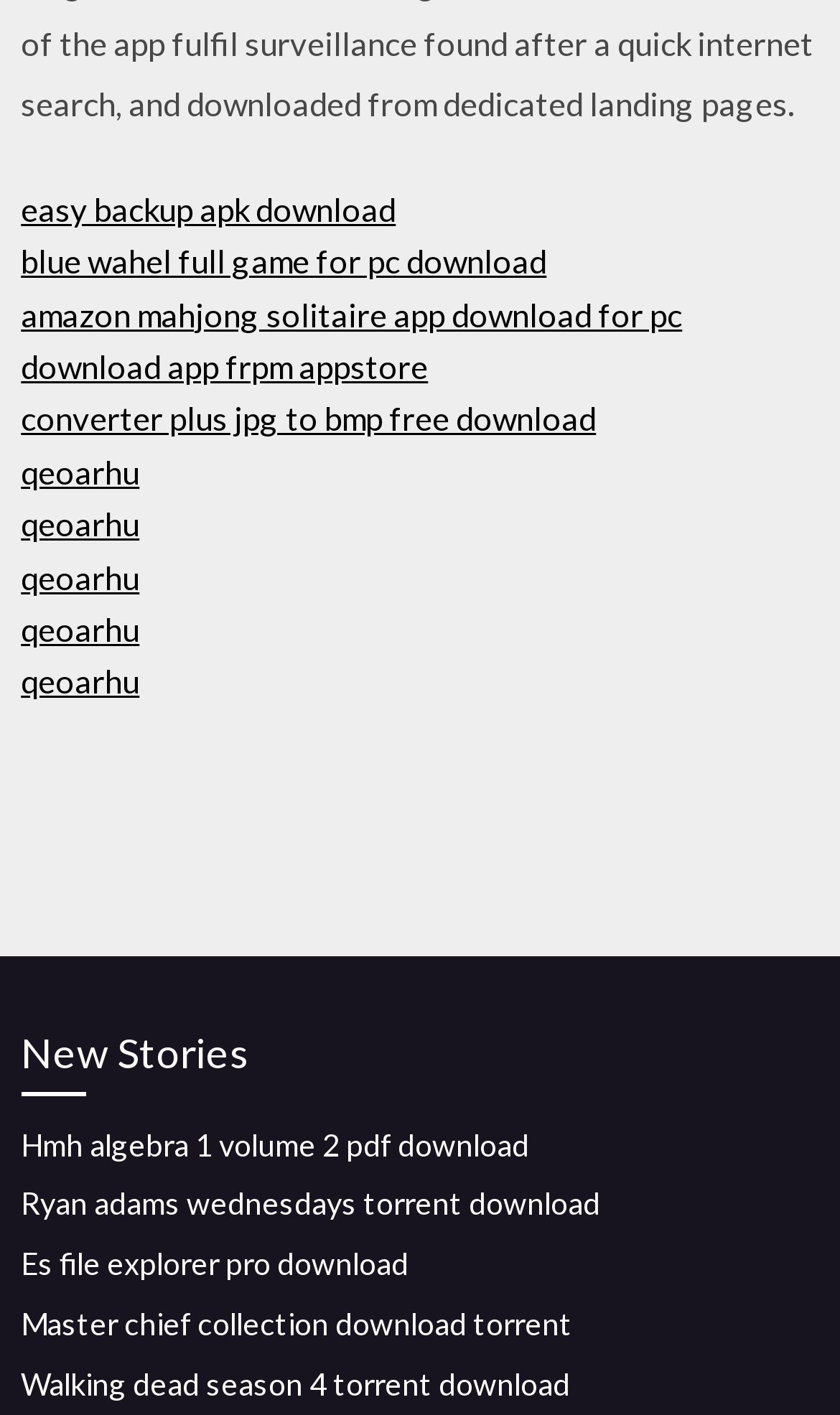Find the bounding box coordinates for the area you need to click to carry out the instruction: "read new stories". The coordinates should be four float numbers between 0 and 1, indicated as [left, top, right, bottom].

[0.025, 0.721, 0.975, 0.774]